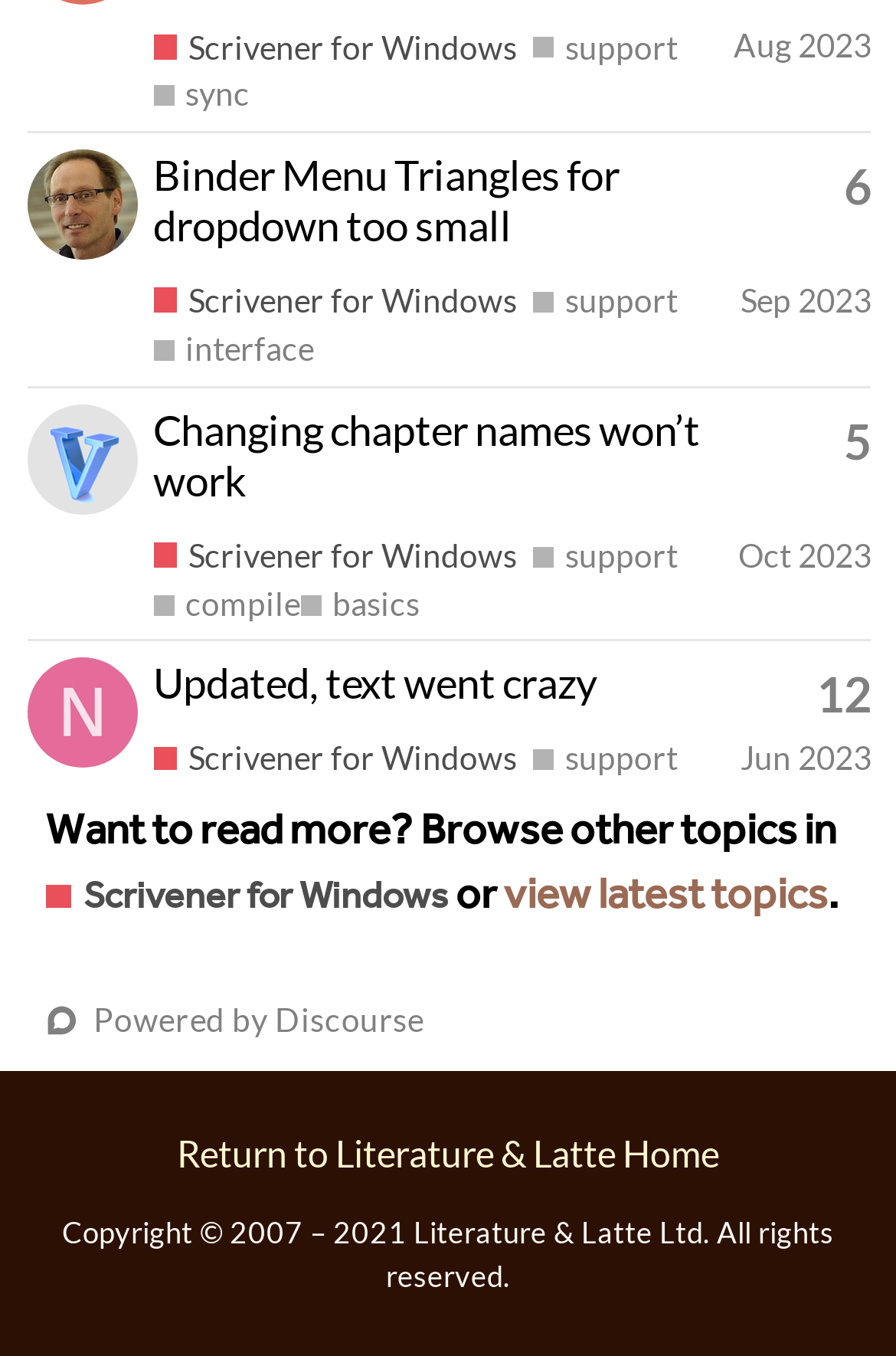Based on the element description aria-label="AntoniDol's profile, latest poster", identify the bounding box coordinates for the UI element. The coordinates should be in the format (top-left x, top-left y, bottom-right x, bottom-right y) and within the 0 to 1 range.

[0.03, 0.131, 0.153, 0.163]